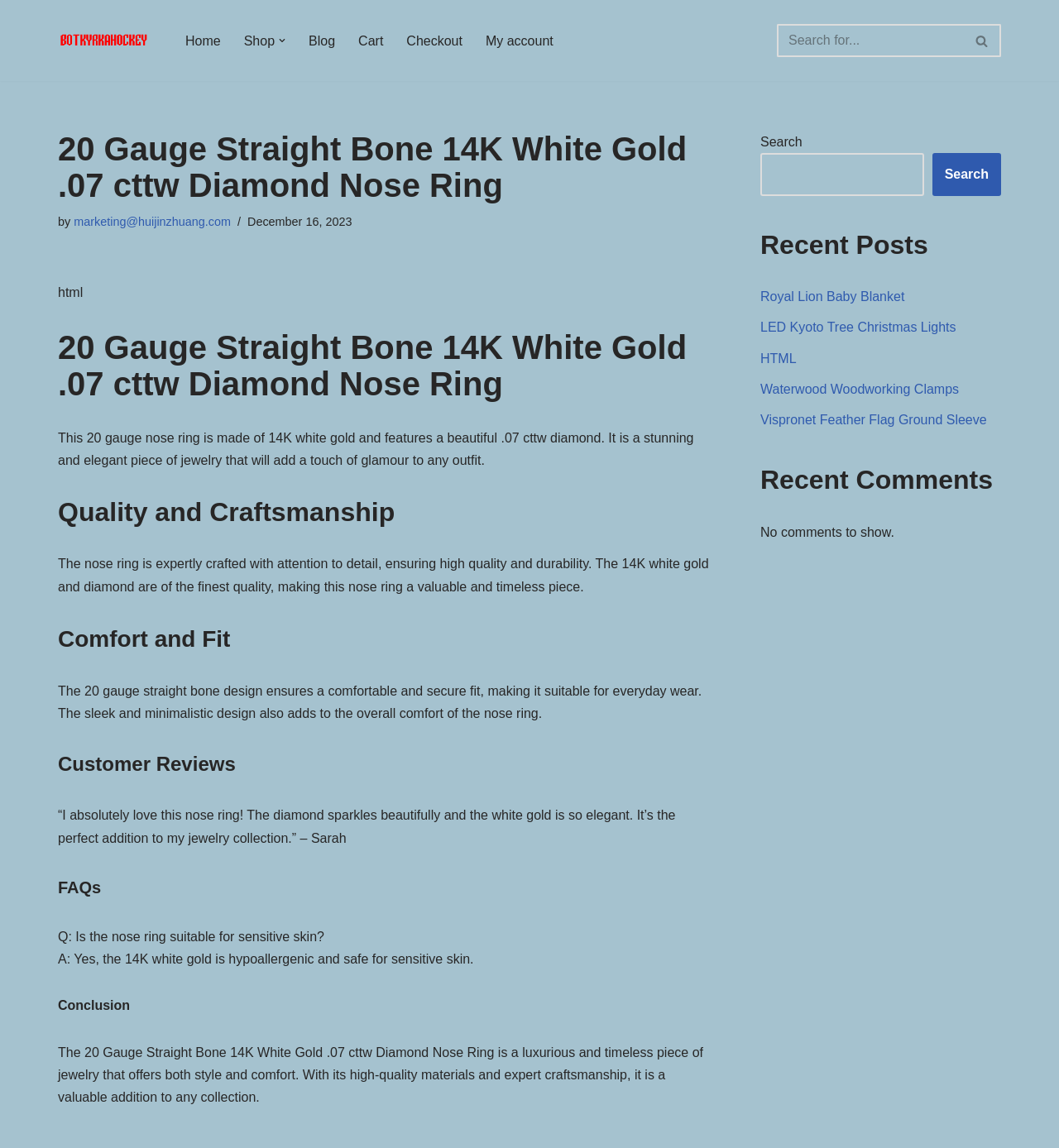Answer the question with a single word or phrase: 
Are there any customer reviews?

Yes